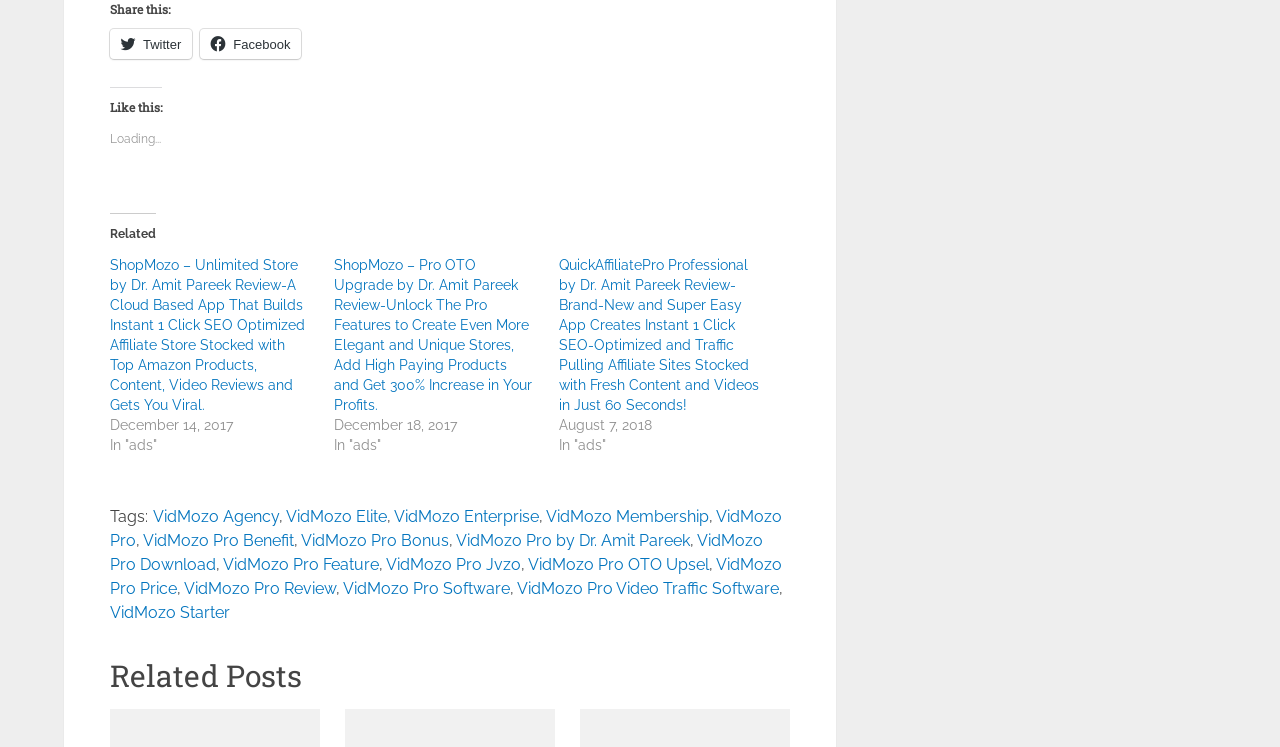Using the provided element description: "VidMozo Pro Review", determine the bounding box coordinates of the corresponding UI element in the screenshot.

[0.144, 0.775, 0.262, 0.8]